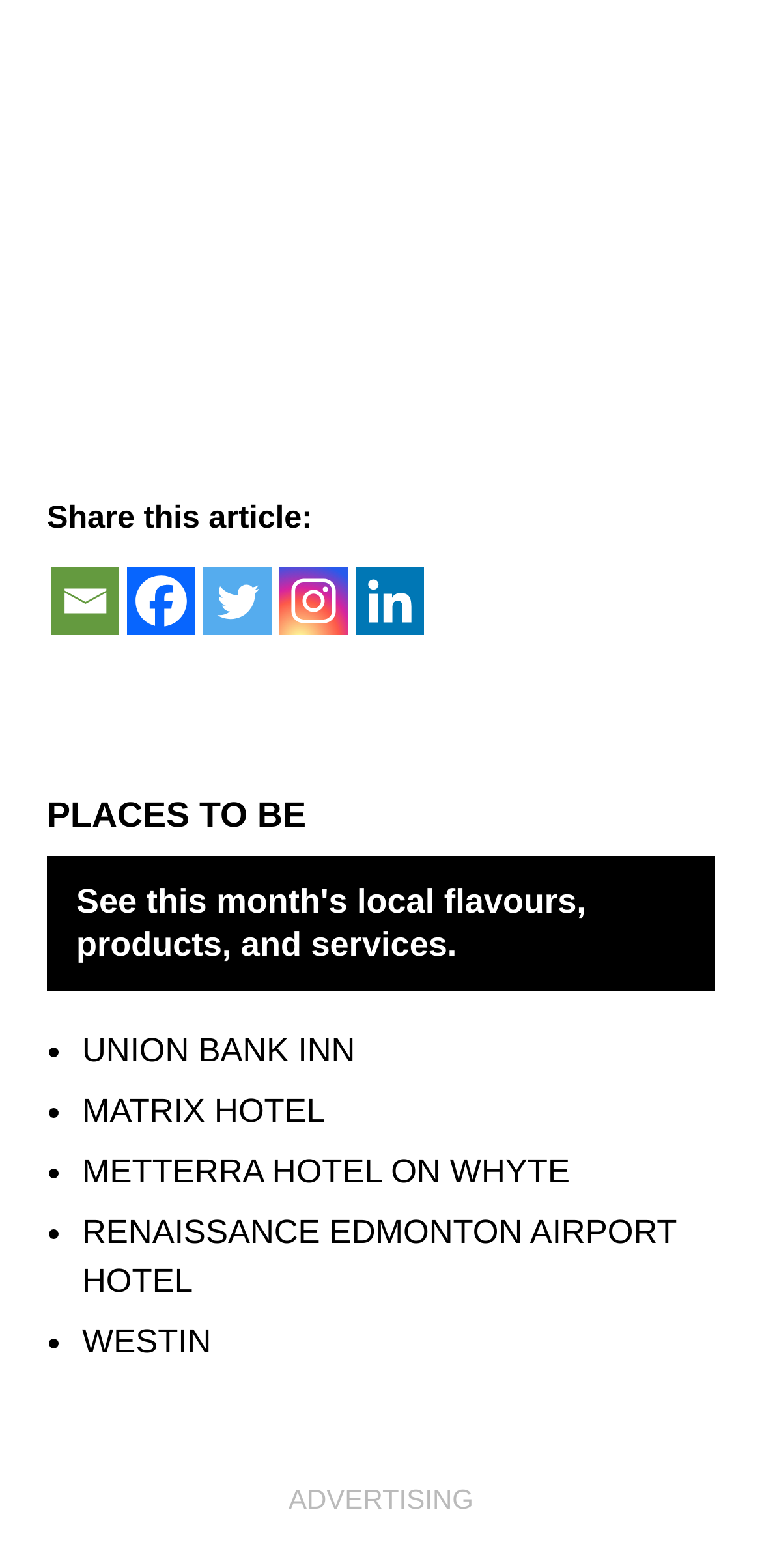Find the bounding box coordinates of the element's region that should be clicked in order to follow the given instruction: "Share this article via Email". The coordinates should consist of four float numbers between 0 and 1, i.e., [left, top, right, bottom].

[0.067, 0.361, 0.156, 0.405]